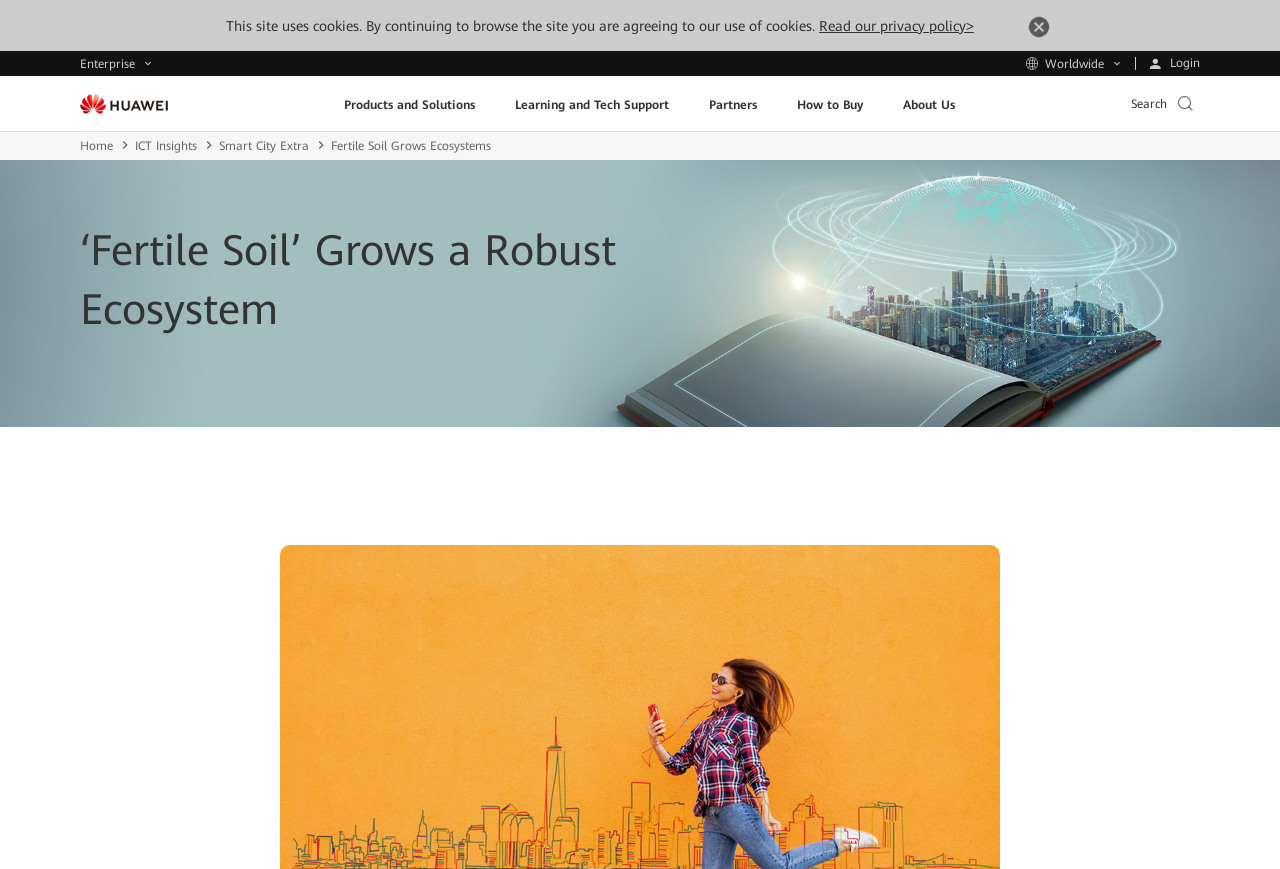Pinpoint the bounding box coordinates of the area that must be clicked to complete this instruction: "Go to Home page".

[0.062, 0.154, 0.105, 0.182]